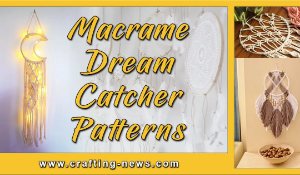What type of decorative pieces are featured in the graphic?
Refer to the image and provide a thorough answer to the question.

The caption explicitly states that the graphic promotes 'Macrame Dream Catcher Patterns' and showcases various dream catchers with intricate macrame details, indicating that the decorative pieces featured in the graphic are dream catchers.